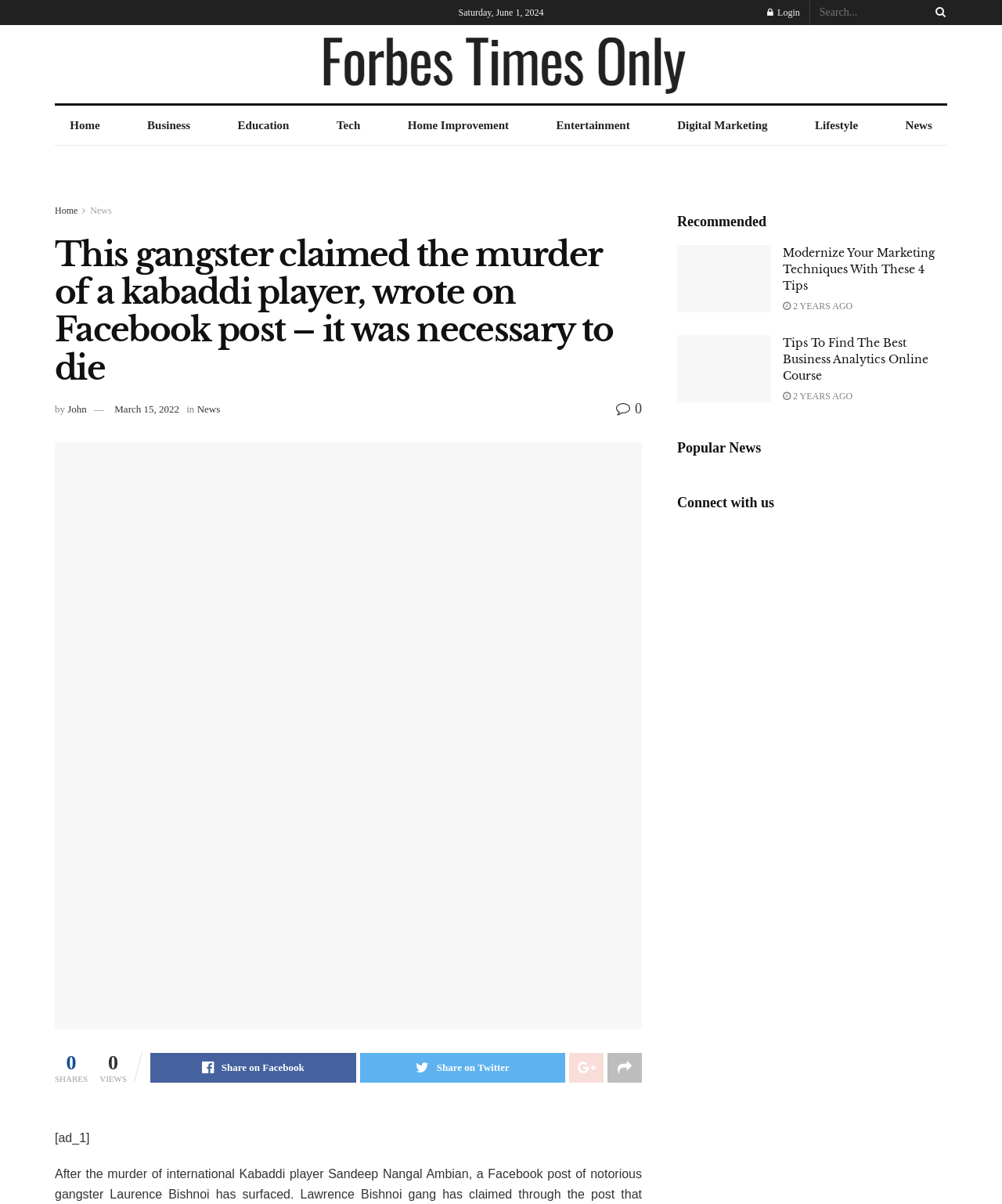Explain the webpage's design and content in an elaborate manner.

This webpage appears to be a news article page from Forbes Times Only. At the top, there is a navigation bar with links to various sections such as Home, Business, Education, and more. Below the navigation bar, there is a search bar and a login button.

The main content of the page is an article with the title "This gangster claimed the murder of a kabaddi player, wrote on Facebook post – it was necessary to die". The article has a heading, a byline with the author's name "John", and a date "March 15, 2022". There is also a Facebook post image and a share button.

On the right side of the article, there are social media sharing buttons for Facebook, Twitter, and more. Below the article, there are statistics for shares and views.

Further down the page, there is a section titled "Recommended" with two article previews. Each preview has an image, a heading, and a link to the full article. The articles are about marketing techniques and business analytics.

At the bottom of the page, there are two more sections: "Popular News" and "Connect with us". The "Popular News" section appears to be empty, while the "Connect with us" section has a link to connect with the publication.